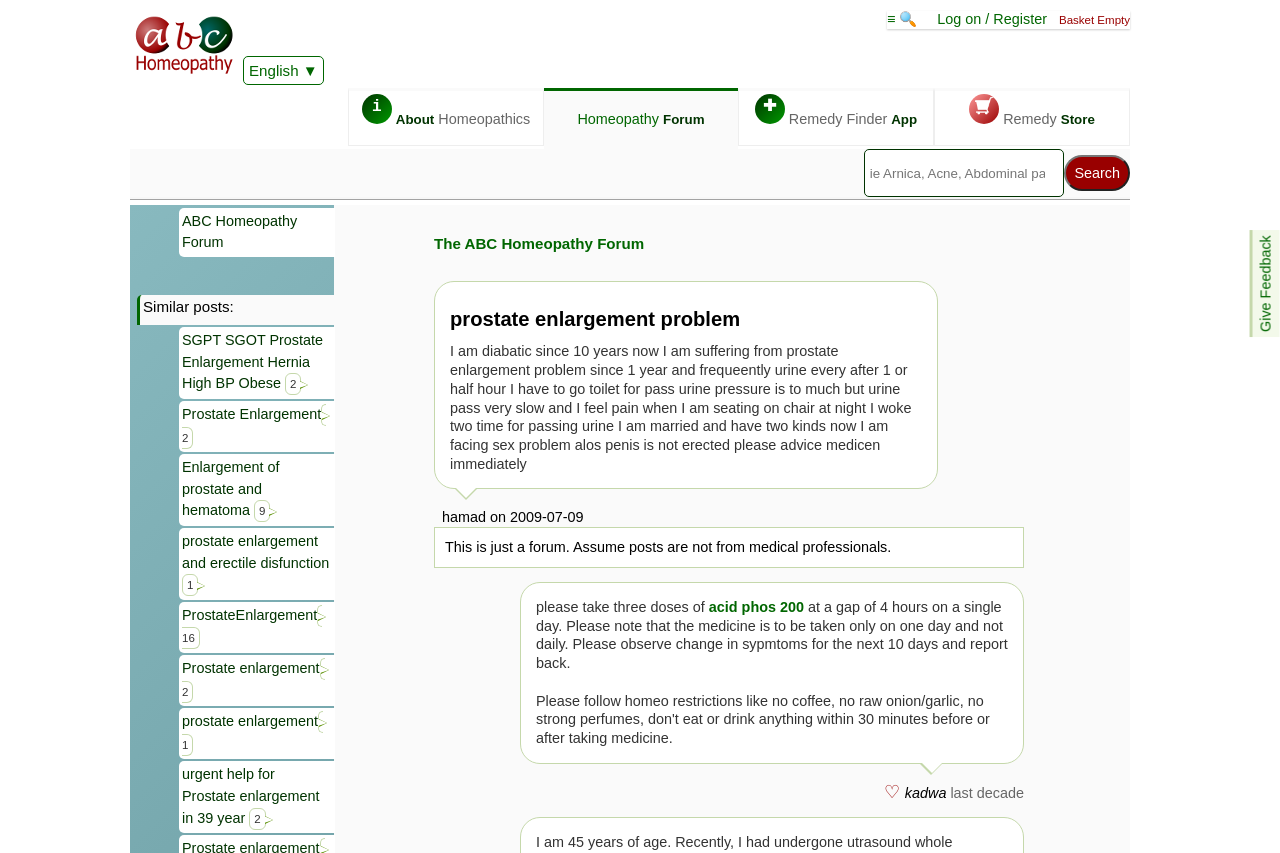Specify the bounding box coordinates of the element's region that should be clicked to achieve the following instruction: "Read about prostate enlargement problem". The bounding box coordinates consist of four float numbers between 0 and 1, in the format [left, top, right, bottom].

[0.352, 0.364, 0.72, 0.386]